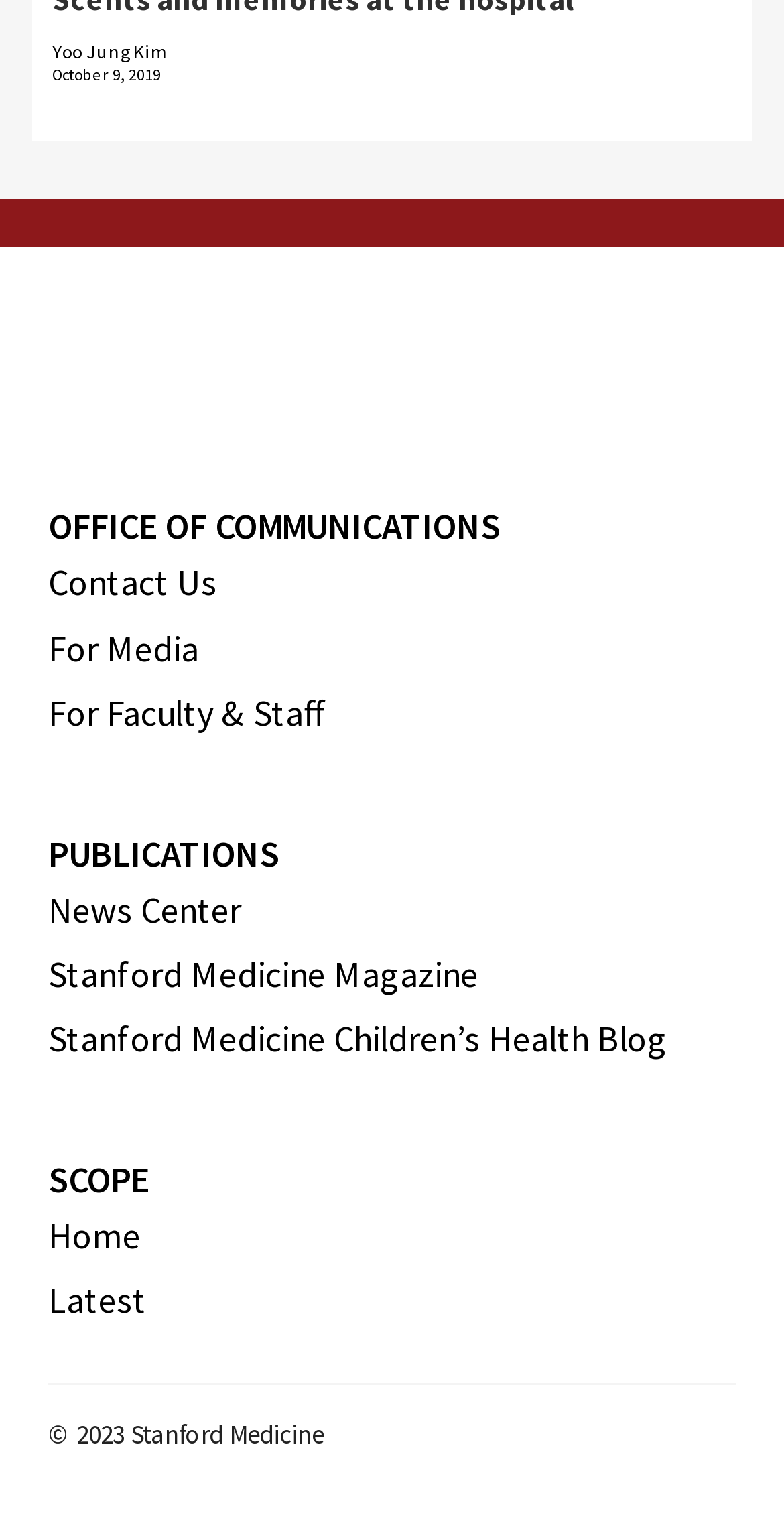What is the name of the office?
Please provide a single word or phrase based on the screenshot.

OFFICE OF COMMUNICATIONS